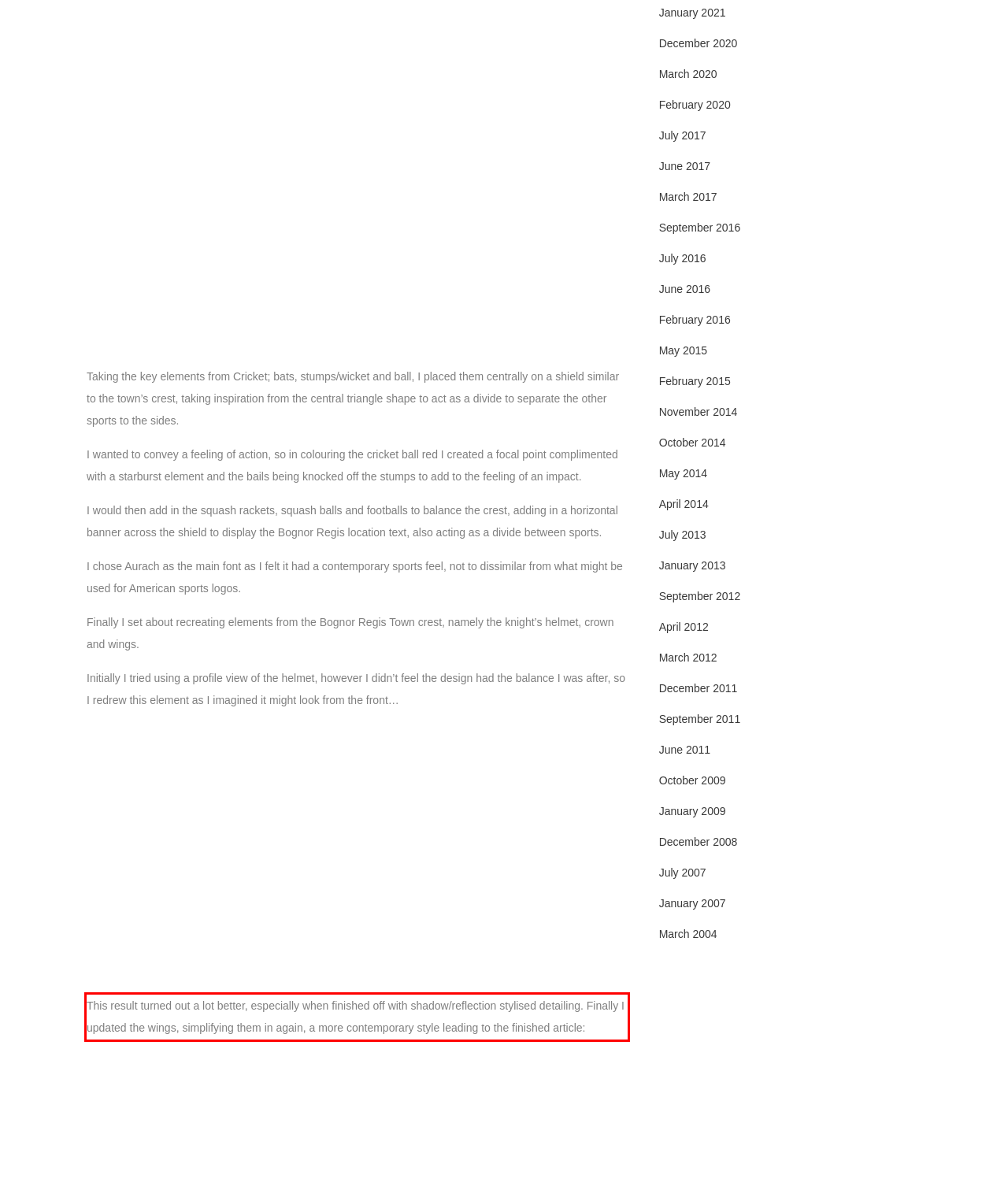Using OCR, extract the text content found within the red bounding box in the given webpage screenshot.

This result turned out a lot better, especially when finished off with shadow/reflection stylised detailing. Finally I updated the wings, simplifying them in again, a more contemporary style leading to the finished article: